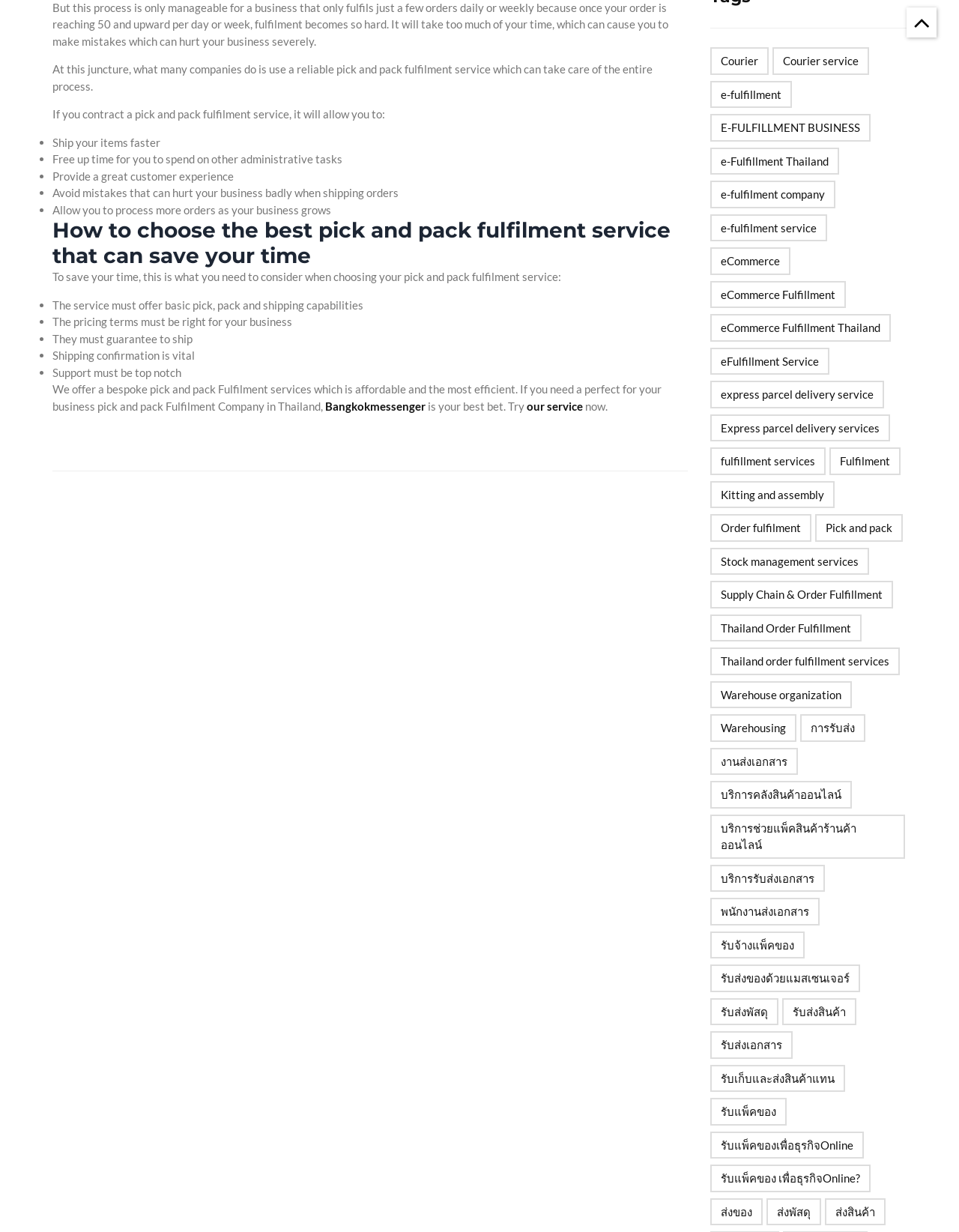How many links are provided on the webpage for related services?
Based on the screenshot, provide a one-word or short-phrase response.

47